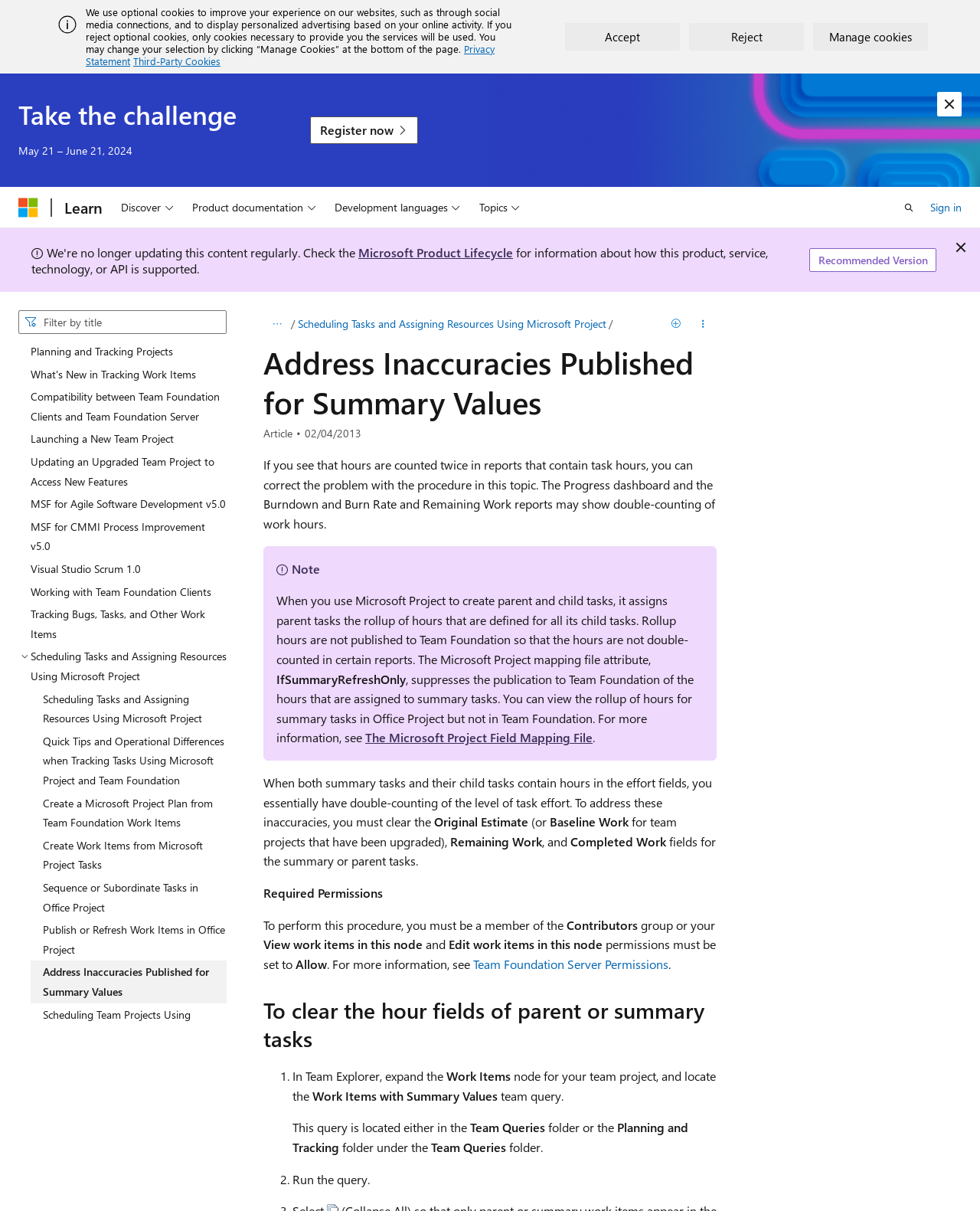Please determine the bounding box coordinates for the element that should be clicked to follow these instructions: "Take the challenge".

[0.019, 0.082, 0.241, 0.106]